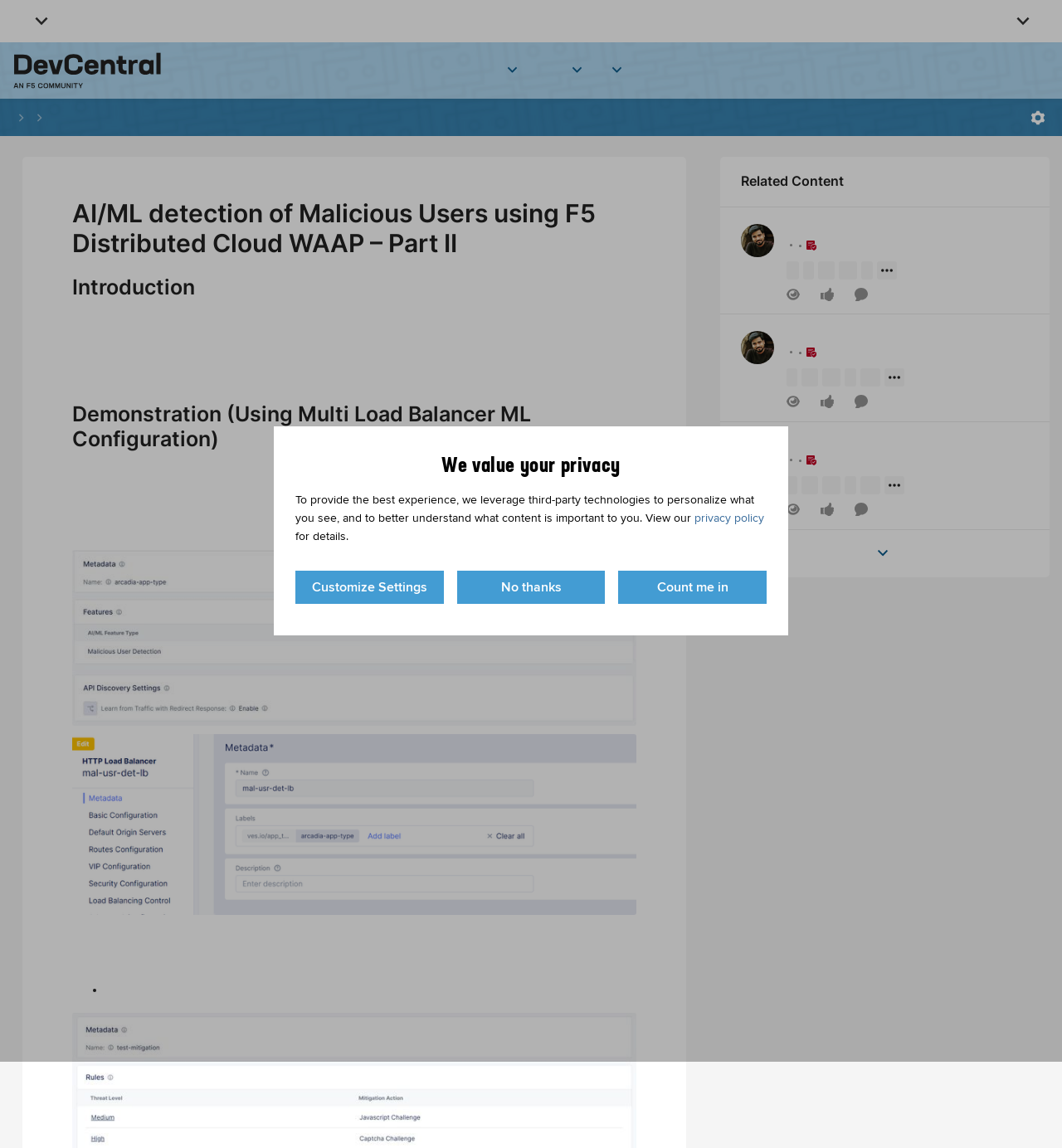Find and provide the bounding box coordinates for the UI element described here: "Sign In". The coordinates should be given as four float numbers between 0 and 1: [left, top, right, bottom].

[0.973, 0.044, 0.988, 0.079]